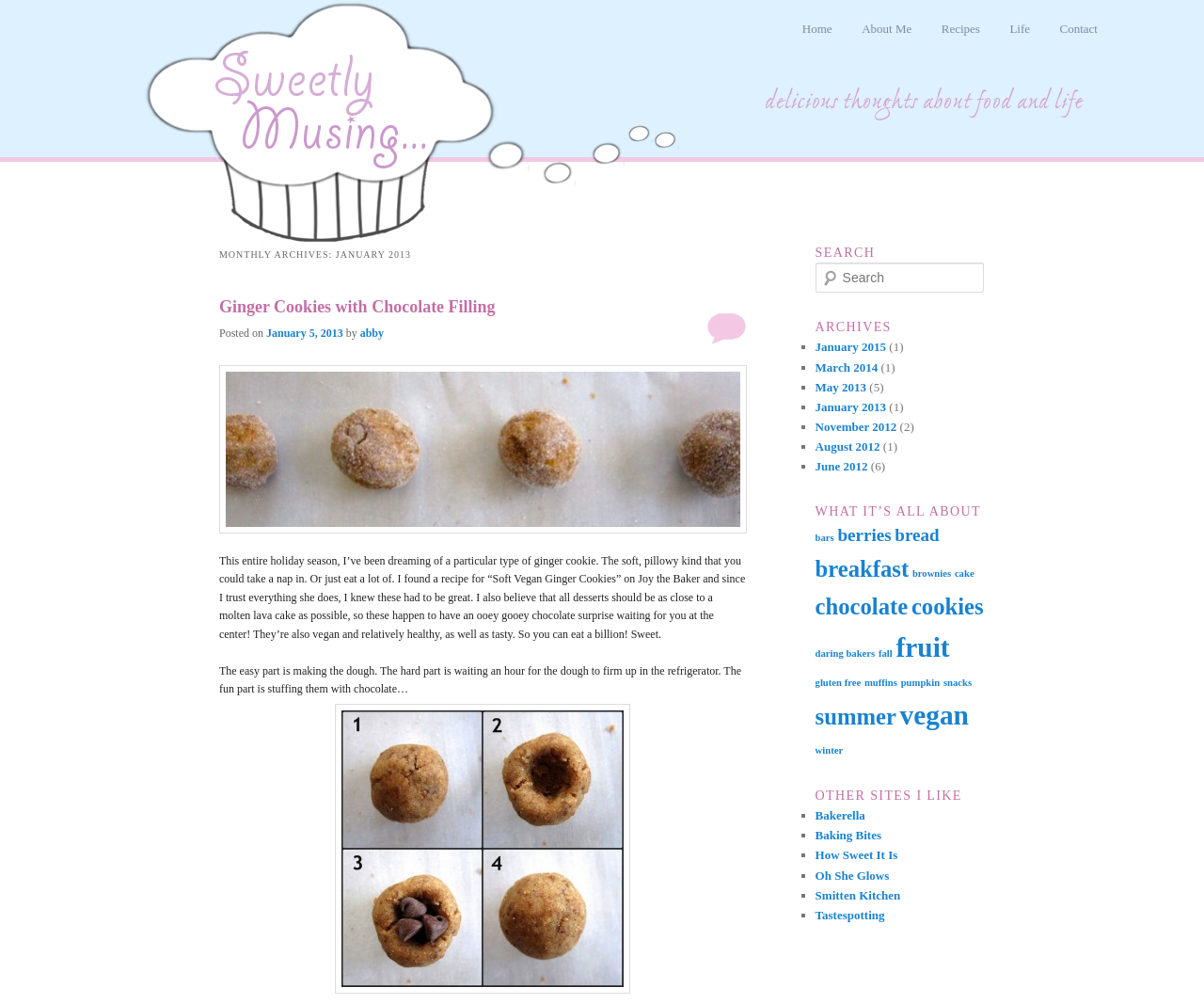Determine the bounding box coordinates of the clickable element to complete this instruction: "Click on the 'IMG_5047' image". Provide the coordinates in the format of four float numbers between 0 and 1, [left, top, right, bottom].

[0.182, 0.363, 0.62, 0.532]